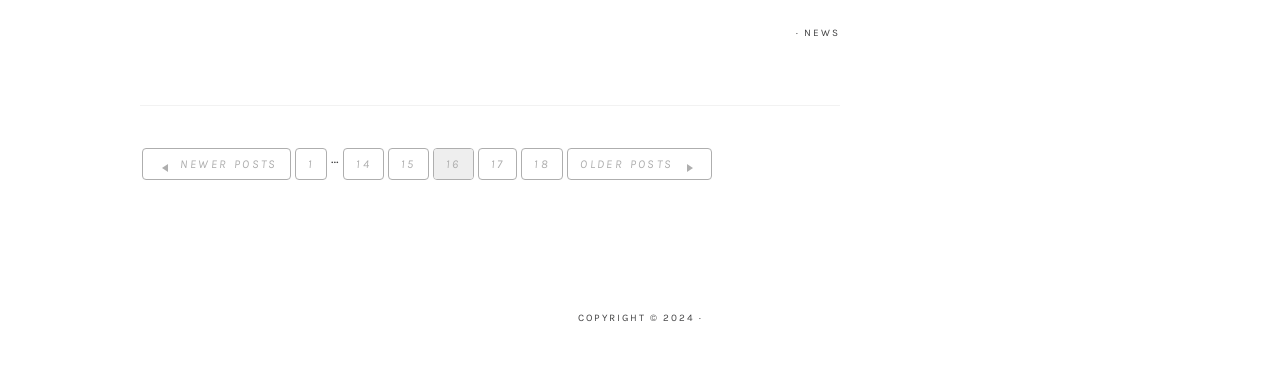Respond to the question below with a single word or phrase:
What is the purpose of the '…' symbol?

Pagination